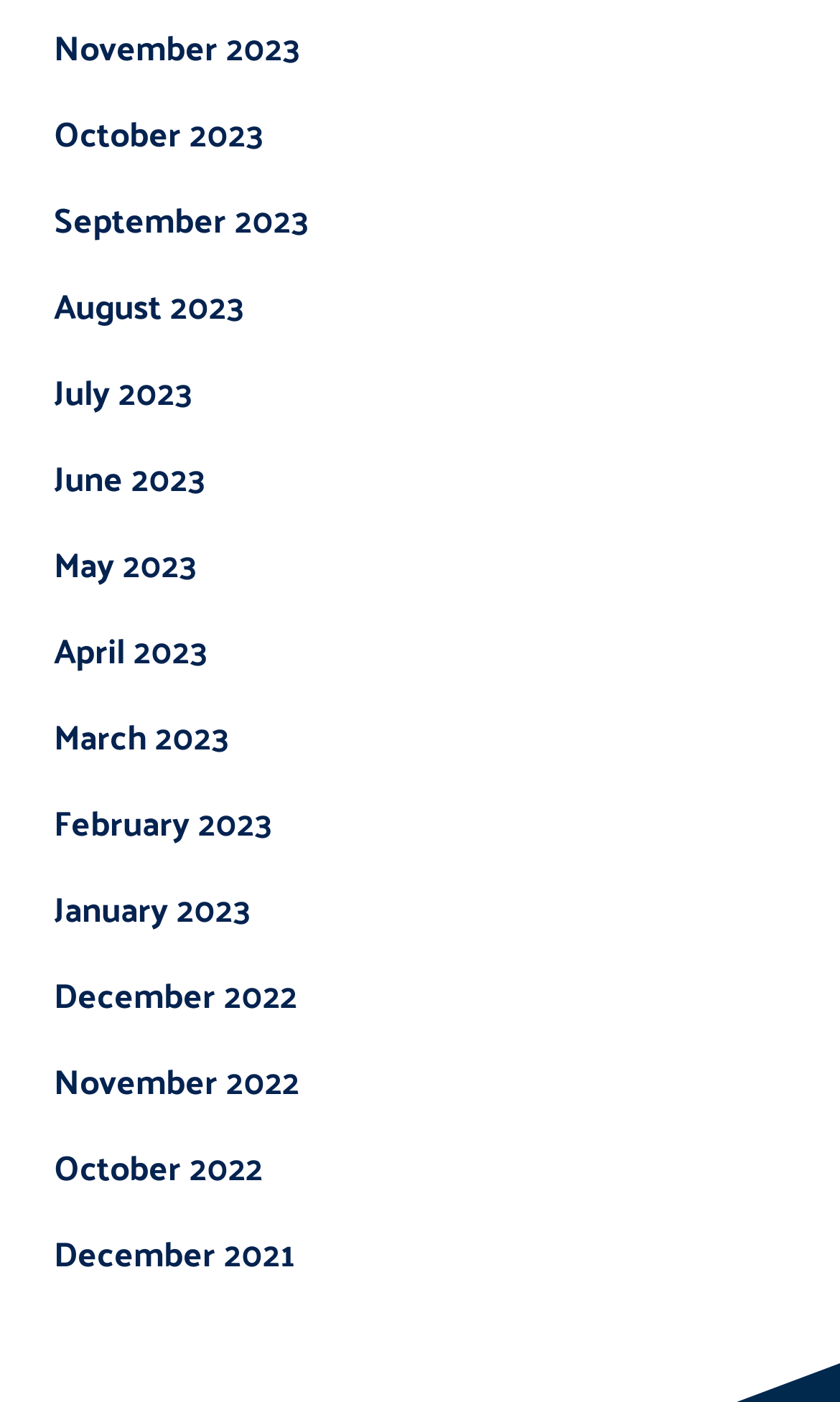How many months are listed in 2022?
Offer a detailed and full explanation in response to the question.

I can count the number of links that correspond to months in 2022, which are 'December 2022', 'November 2022', and 'October 2022', totaling 3 months.